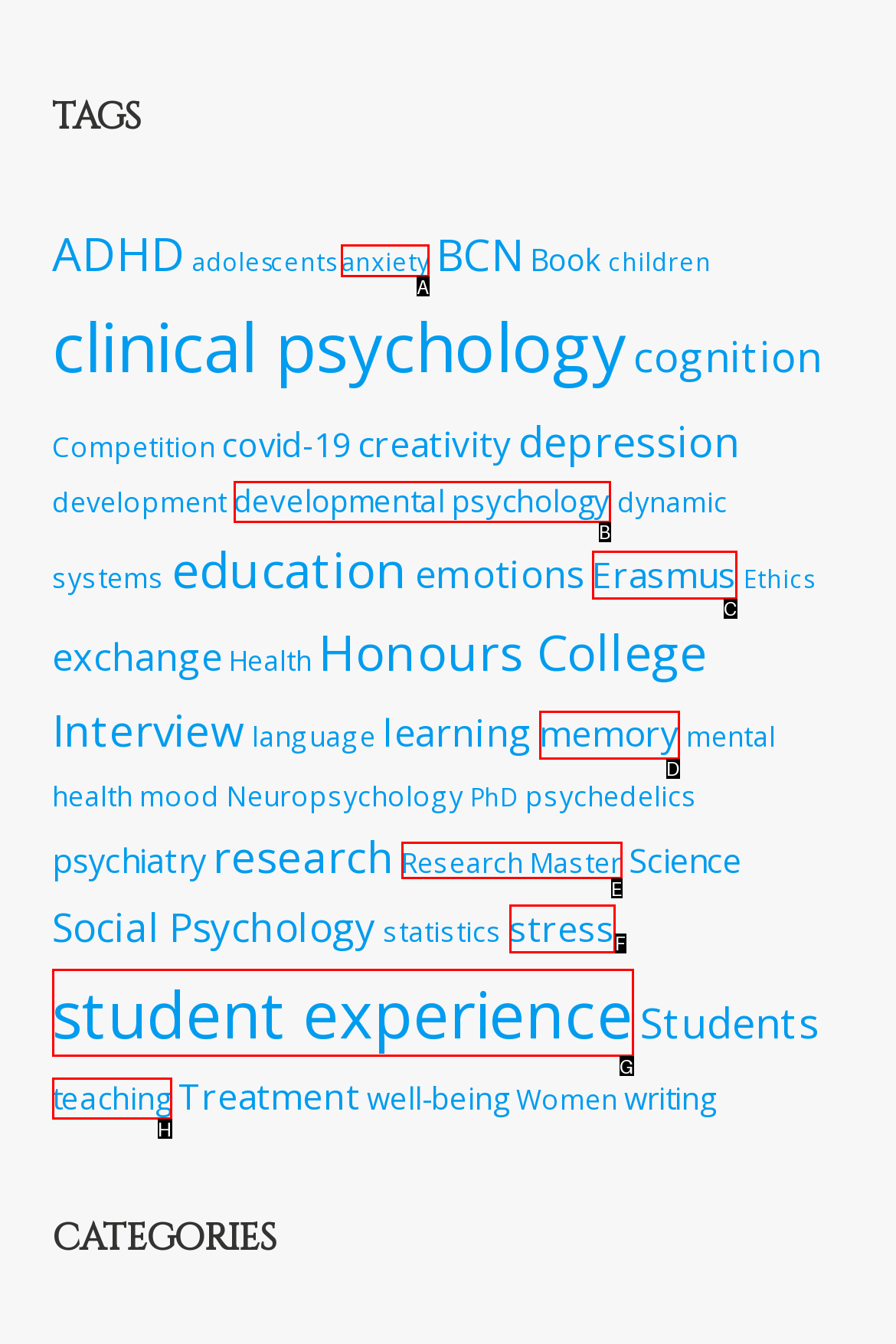Identify the HTML element to click to fulfill this task: Learn about anxiety
Answer with the letter from the given choices.

A